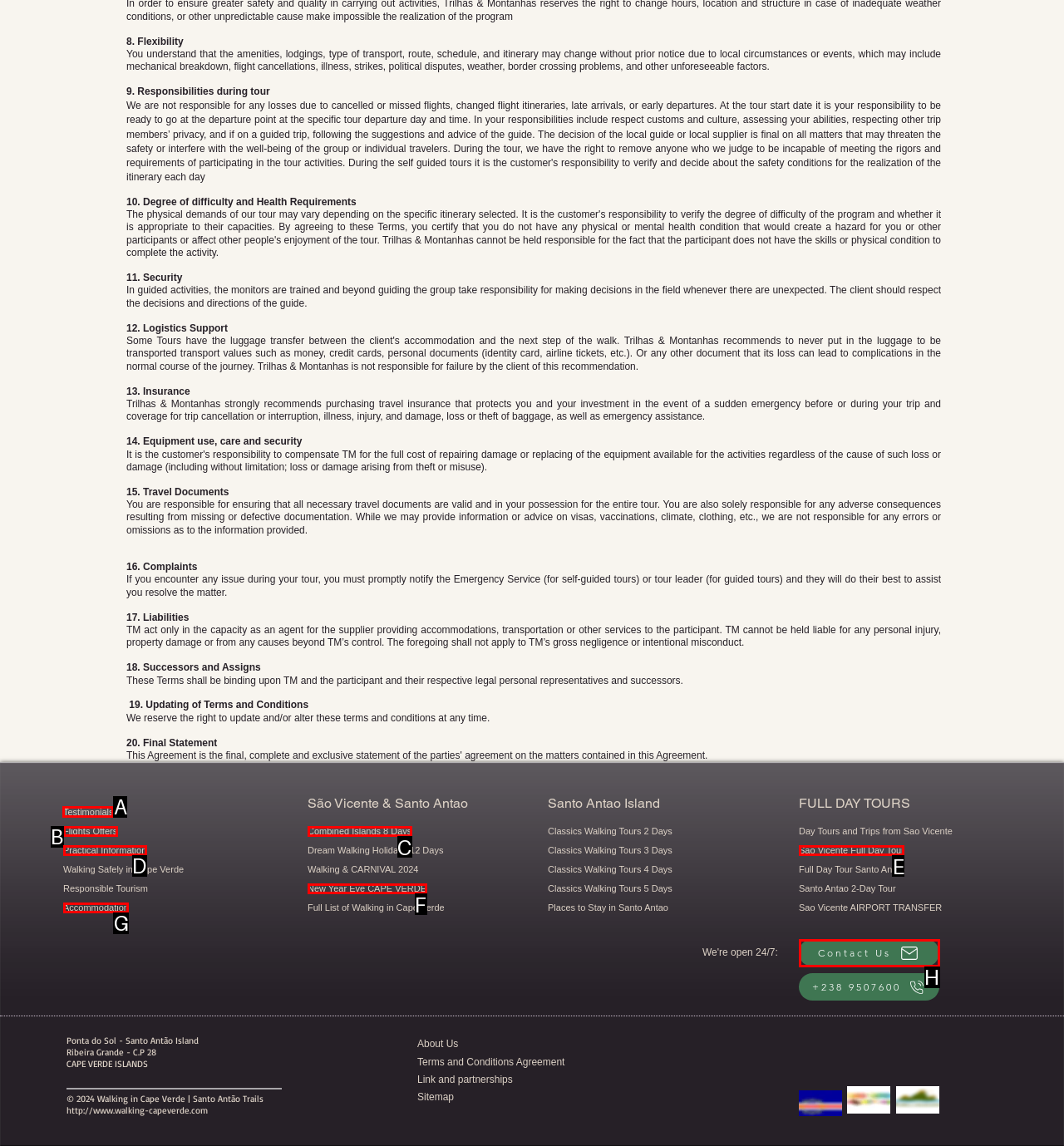Determine which HTML element to click on in order to complete the action: Click on Testimonials.
Reply with the letter of the selected option.

A